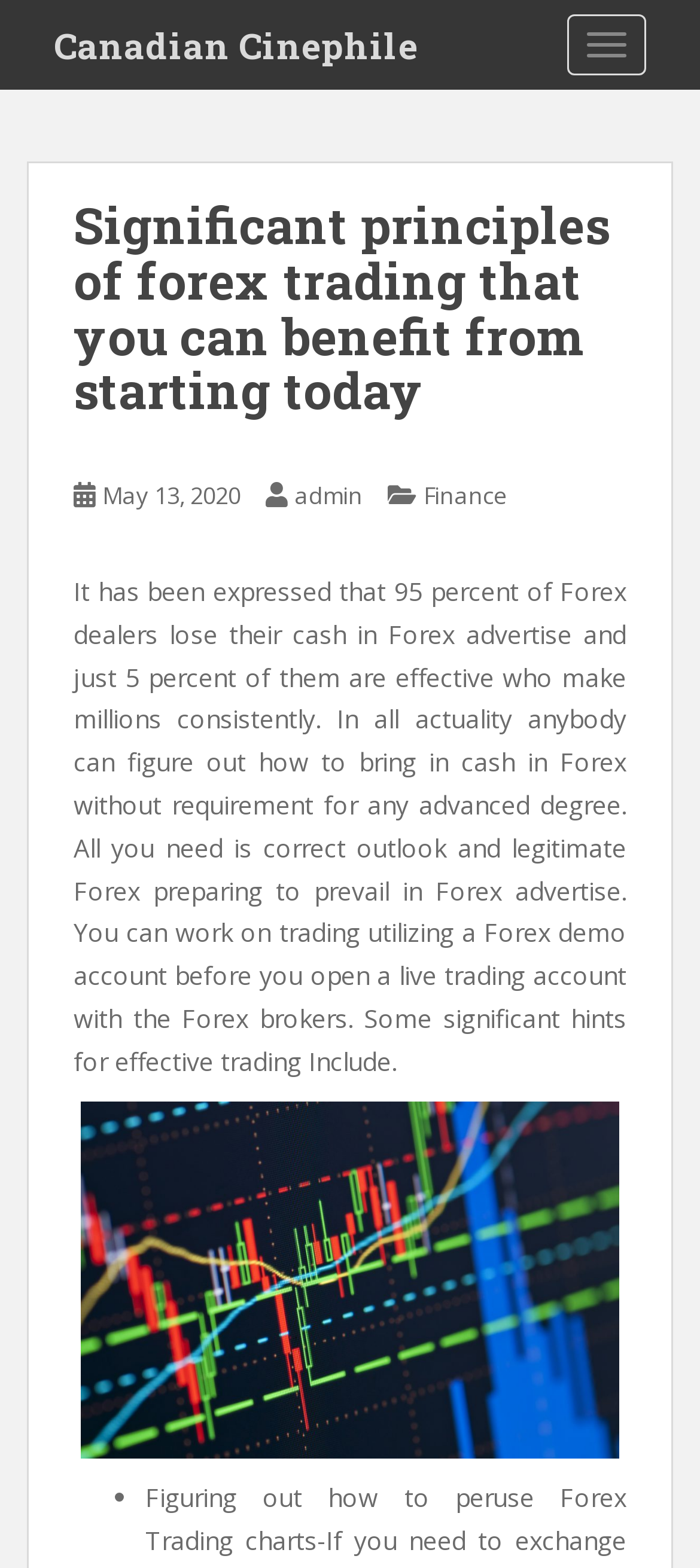How many list markers are there?
Respond to the question with a single word or phrase according to the image.

1